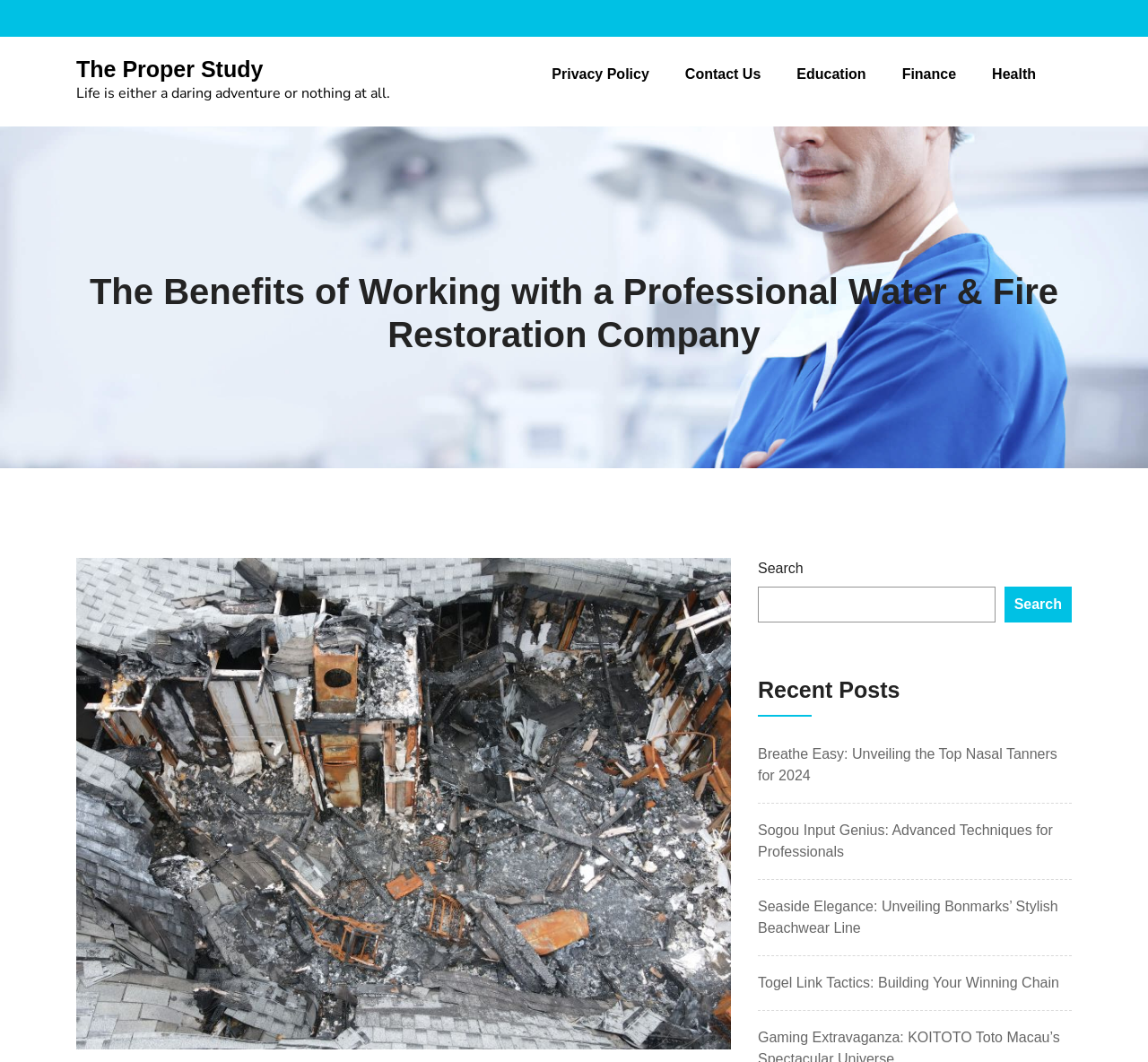Please give the bounding box coordinates of the area that should be clicked to fulfill the following instruction: "Click on the 'A vortex through time' link". The coordinates should be in the format of four float numbers from 0 to 1, i.e., [left, top, right, bottom].

None